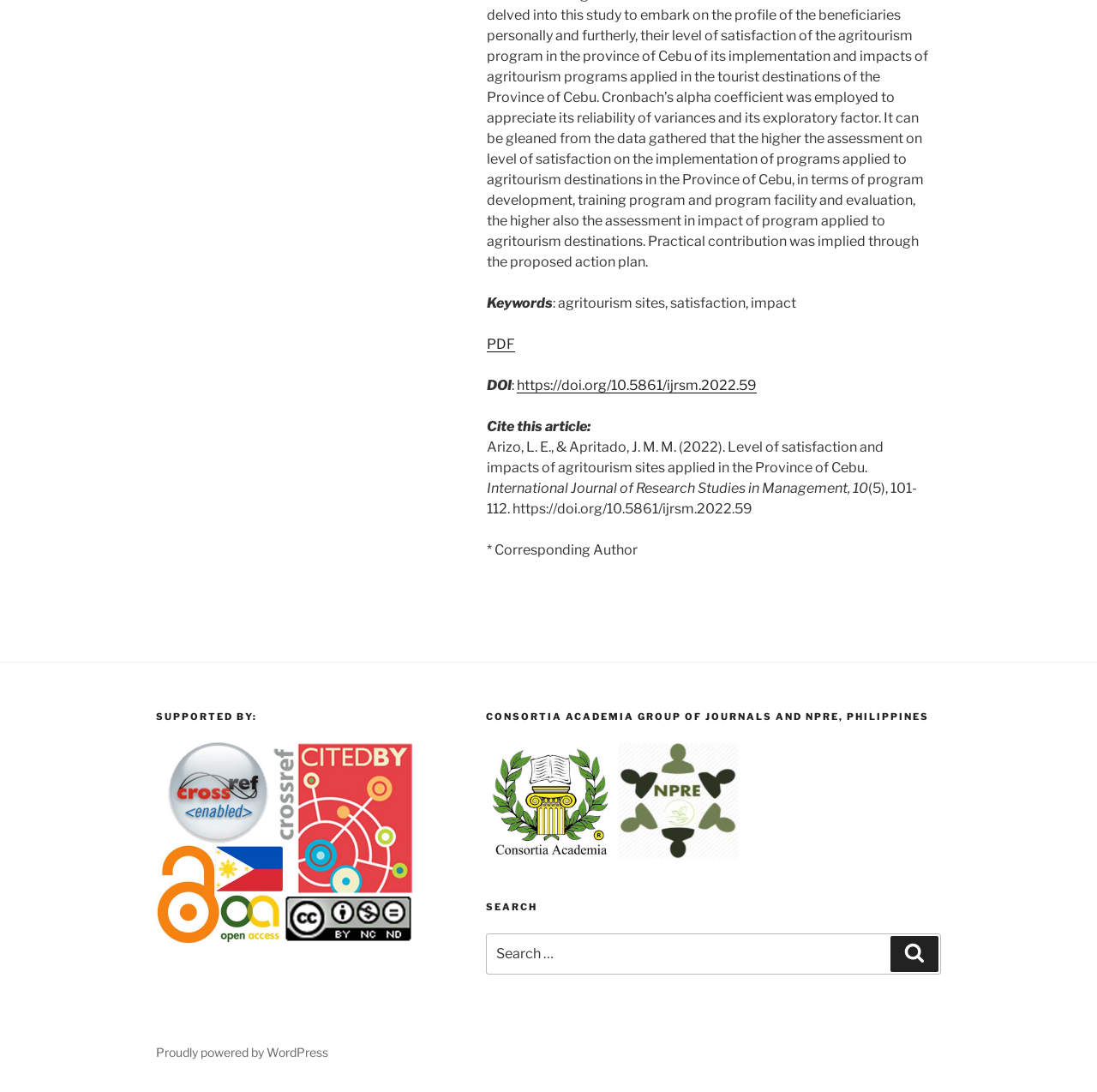Using the provided description: "Proudly powered by WordPress", find the bounding box coordinates of the corresponding UI element. The output should be four float numbers between 0 and 1, in the format [left, top, right, bottom].

[0.142, 0.957, 0.299, 0.97]